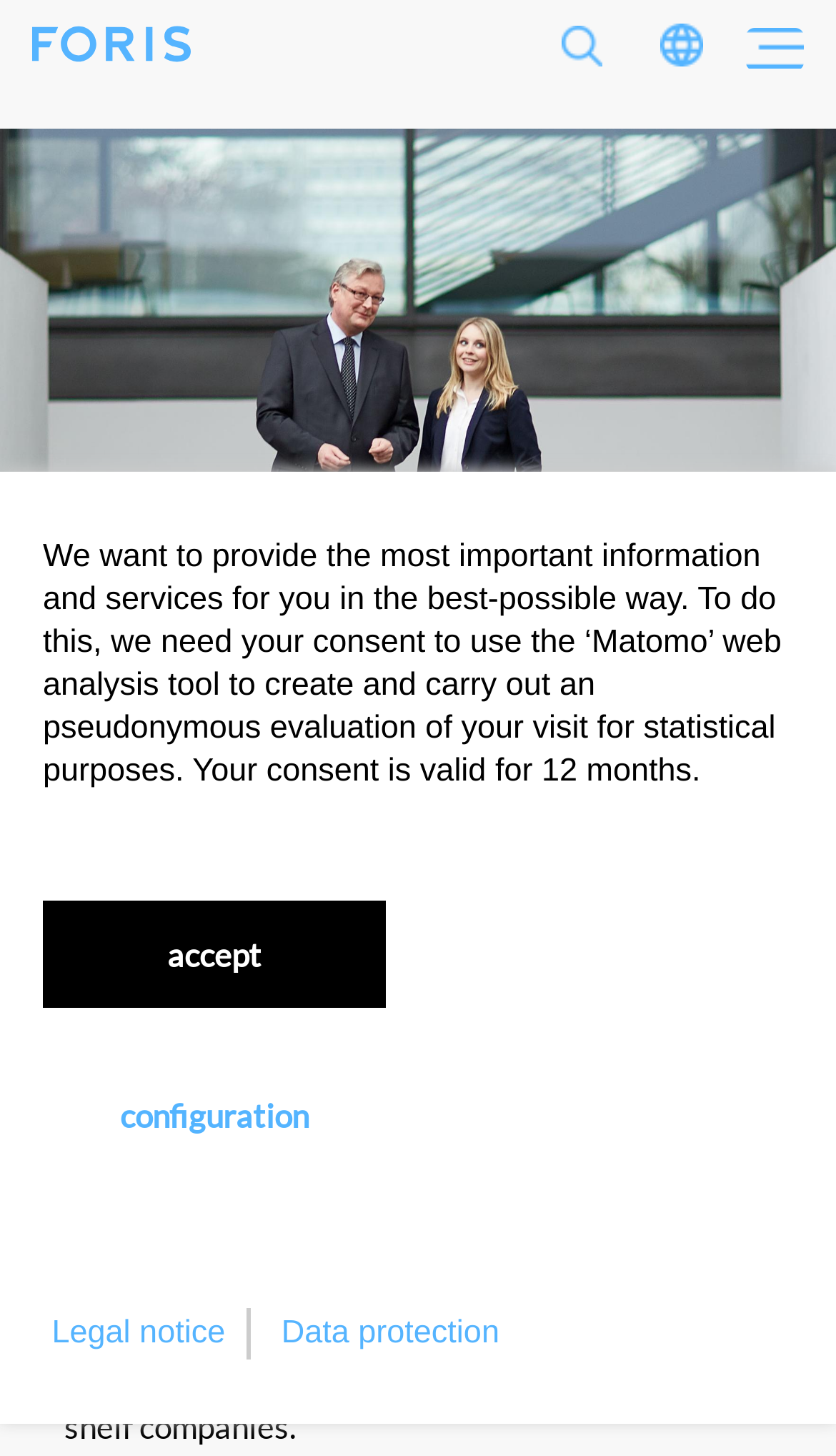Find the bounding box coordinates for the area that should be clicked to accomplish the instruction: "Click on the Foris AG link".

[0.038, 0.016, 0.228, 0.041]